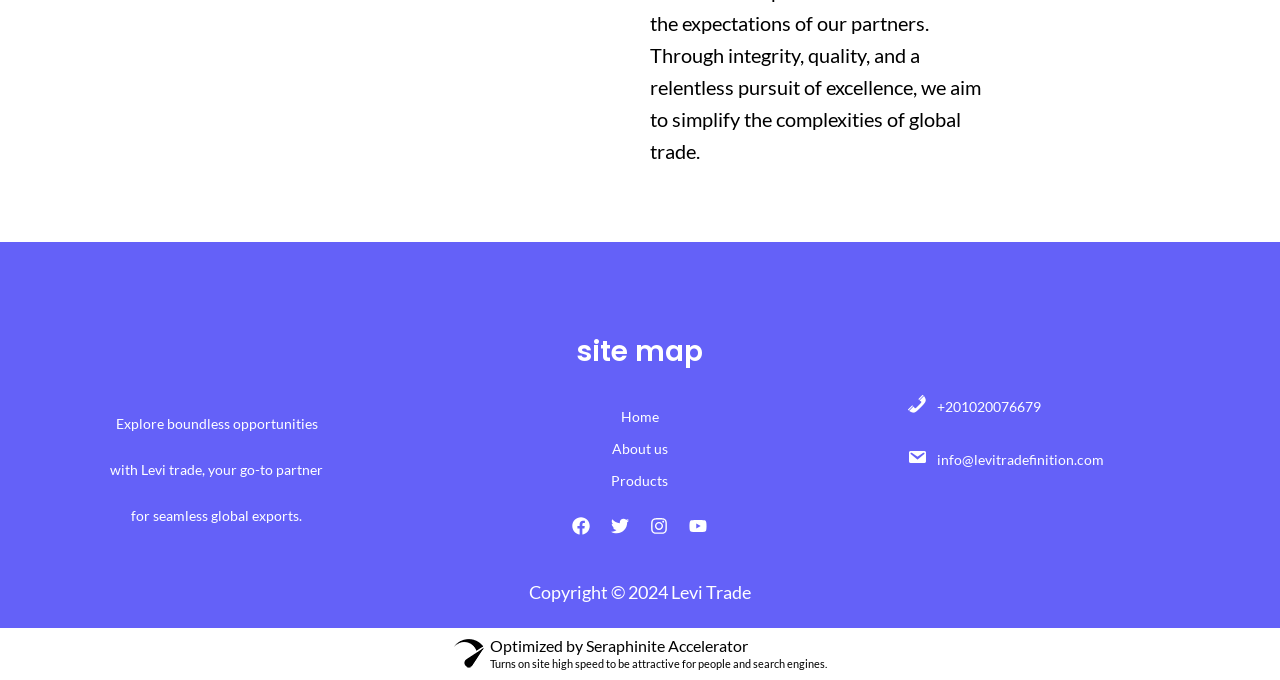Please specify the coordinates of the bounding box for the element that should be clicked to carry out this instruction: "Visit Twitter". The coordinates must be four float numbers between 0 and 1, formatted as [left, top, right, bottom].

[0.478, 0.76, 0.492, 0.787]